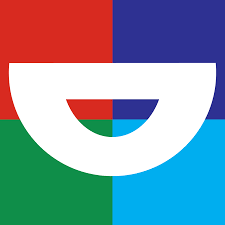What is the overall design style of the logo?
Provide a concise answer using a single word or phrase based on the image.

Modern and engaging